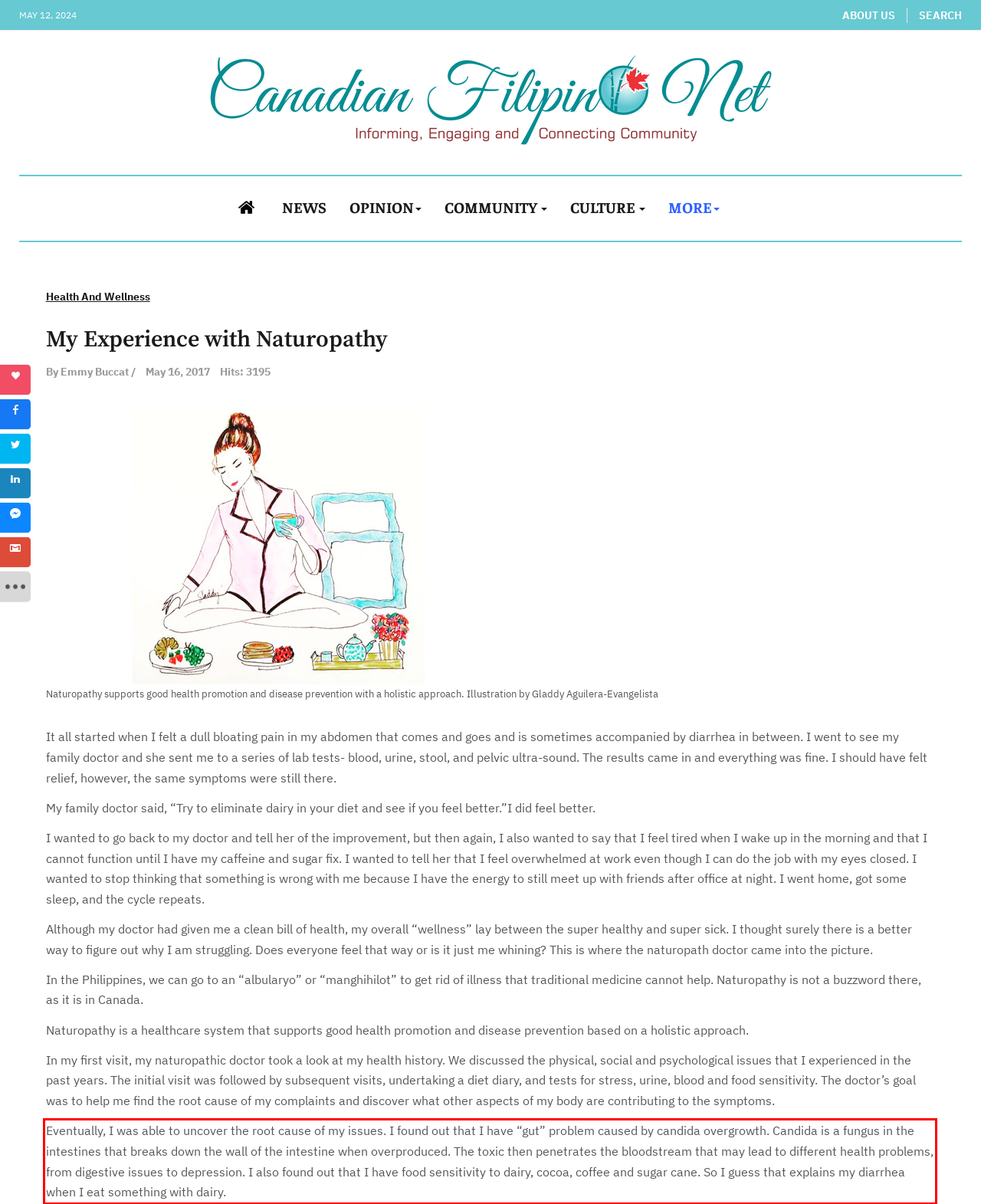You are provided with a screenshot of a webpage containing a red bounding box. Please extract the text enclosed by this red bounding box.

Eventually, I was able to uncover the root cause of my issues. I found out that I have “gut” problem caused by candida overgrowth. Candida is a fungus in the intestines that breaks down the wall of the intestine when overproduced. The toxic then penetrates the bloodstream that may lead to different health problems, from digestive issues to depression. I also found out that I have food sensitivity to dairy, cocoa, coffee and sugar cane. So I guess that explains my diarrhea when I eat something with dairy.